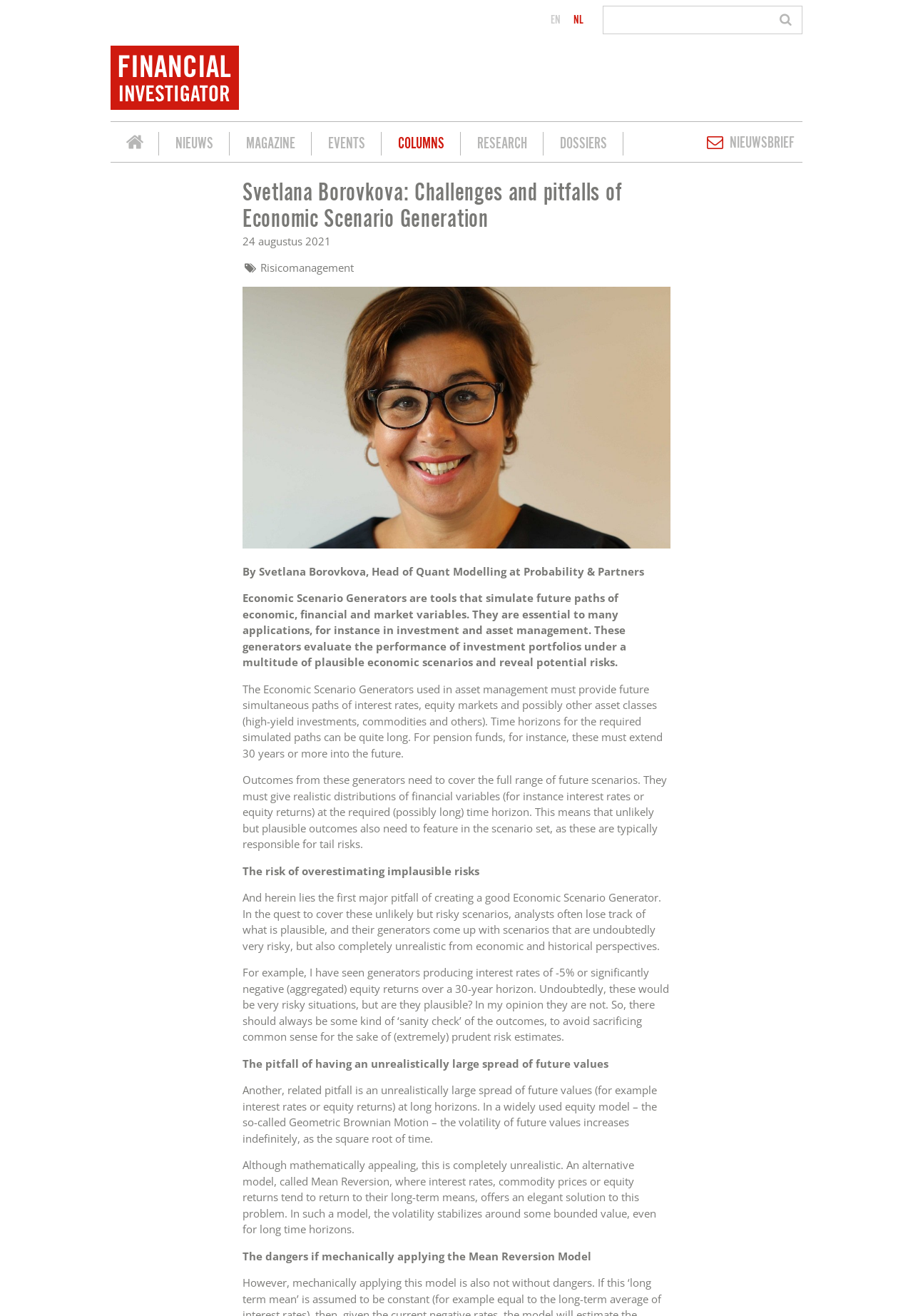Elaborate on the different components and information displayed on the webpage.

This webpage is an article titled "Challenges and pitfalls of Economic Scenario Generation" by Svetlana Borovkova, Head of Quant Modelling at Probability & Partners. At the top of the page, there are two language links, "EN" and "NL", followed by a search bar with a button labeled "ZOEKEN" (meaning "search" in Dutch). 

To the left of the search bar, there is a logo of Financial Investigator, which is also a link. Below the logo, there is a navigation menu with links to "FINANCIAL INVESTIGATOR", "NIEUWS", "MAGAZINE", "EVENTS", "COLUMNS", "RESEARCH", and "DOSSIERS". 

The main content of the article is divided into sections, each with a heading and paragraphs of text. The article begins with a brief introduction to Economic Scenario Generators, which are tools used to simulate future paths of economic, financial, and market variables. 

There is an image of Svetlana Borovkova, the author, on the right side of the article. The text discusses the challenges and pitfalls of creating a good Economic Scenario Generator, including the risk of overestimating implausible risks and having an unrealistically large spread of future values. 

The article also mentions the importance of "sanity checks" to avoid sacrificing common sense for the sake of prudent risk estimates and discusses alternative models, such as Mean Reversion, which can offer more realistic solutions to the problem of volatility.